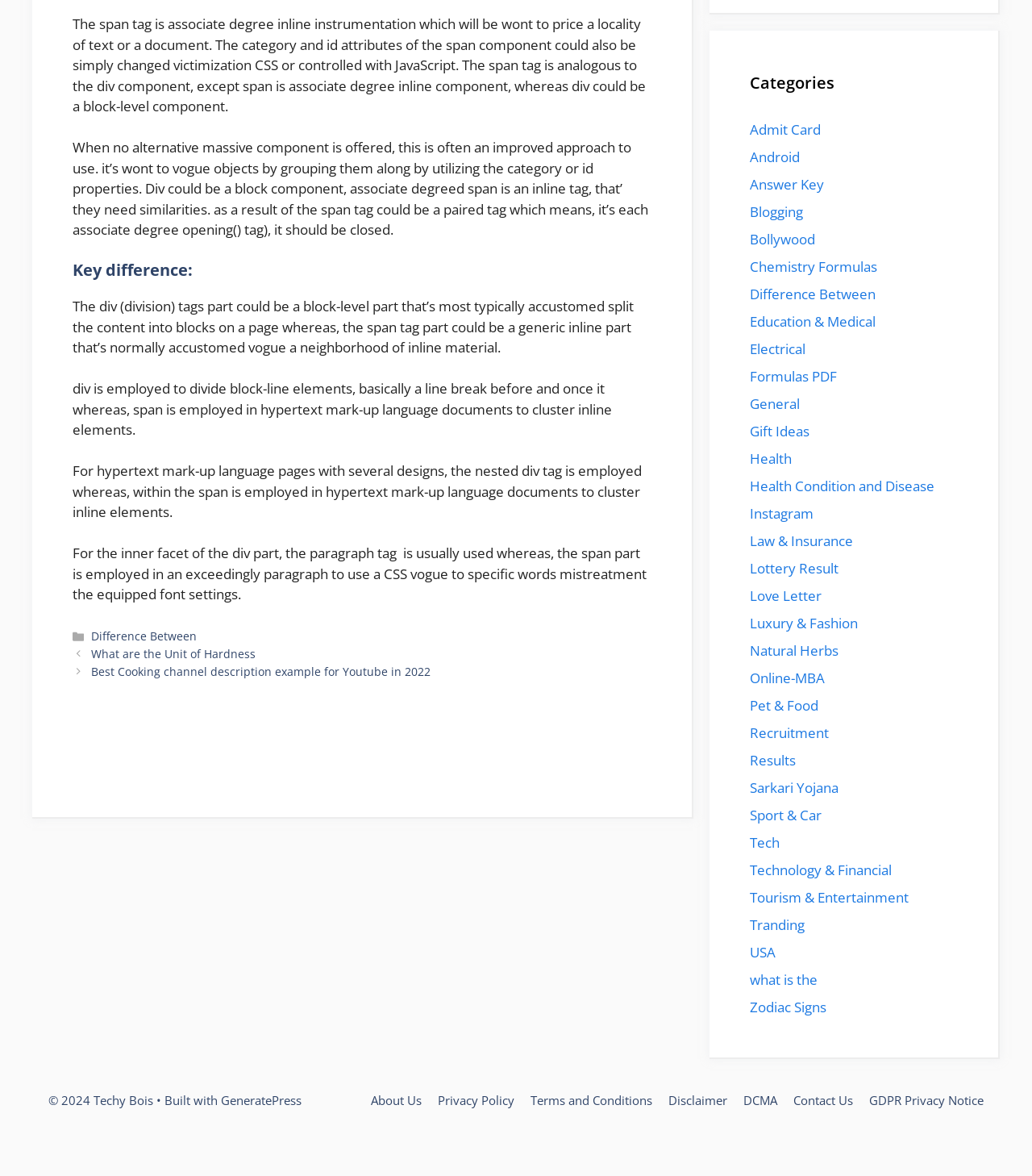Please answer the following question using a single word or phrase: 
How many categories are listed on the webpage?

30